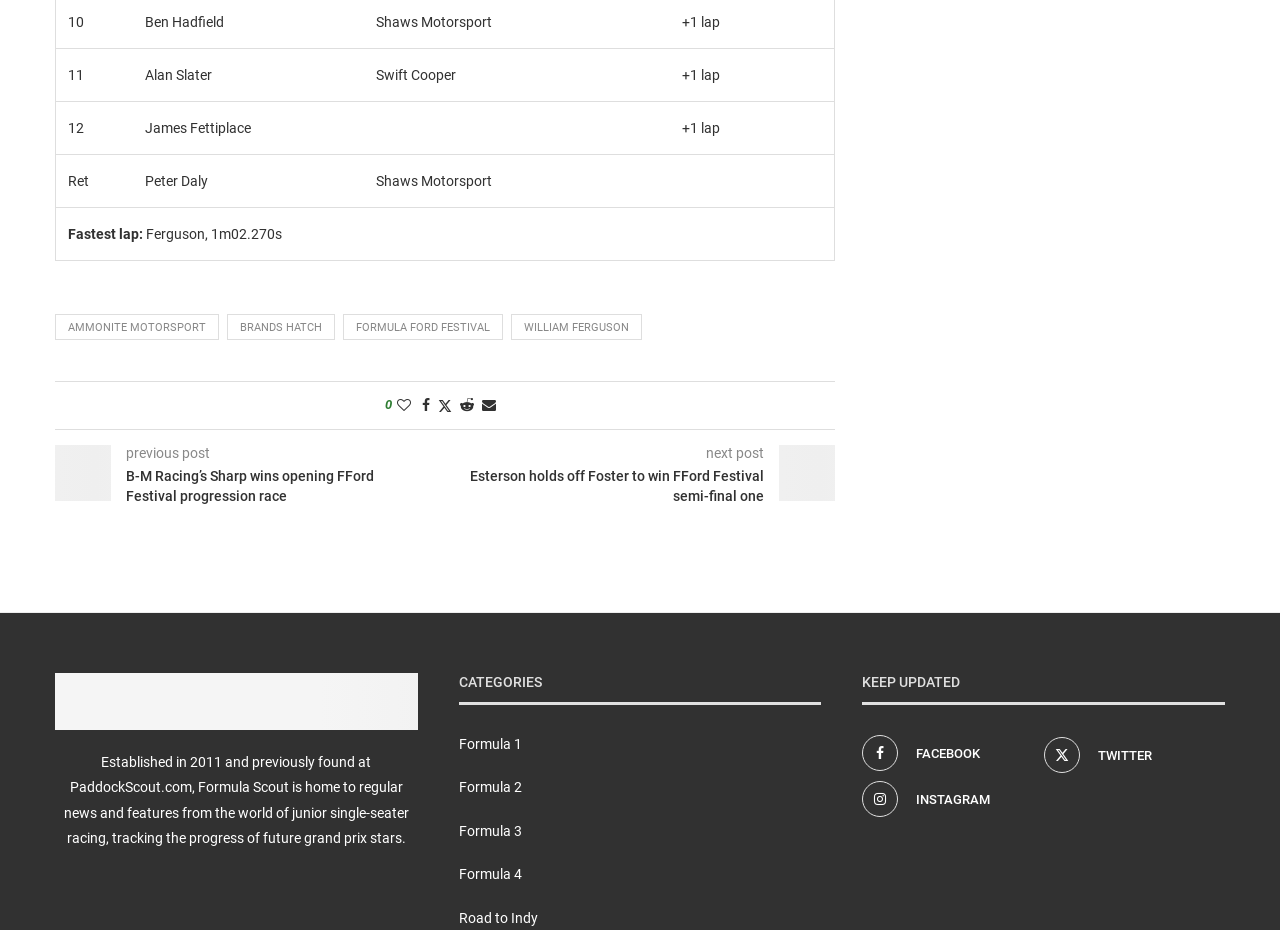Using the elements shown in the image, answer the question comprehensively: What is the fastest lap time achieved by Ferguson?

The answer can be found in the grid cell 'Fastest lap: Ferguson, 1m02.270s' which is located in the fourth row, indicating that Ferguson achieved a fastest lap time of 1m02.270s.